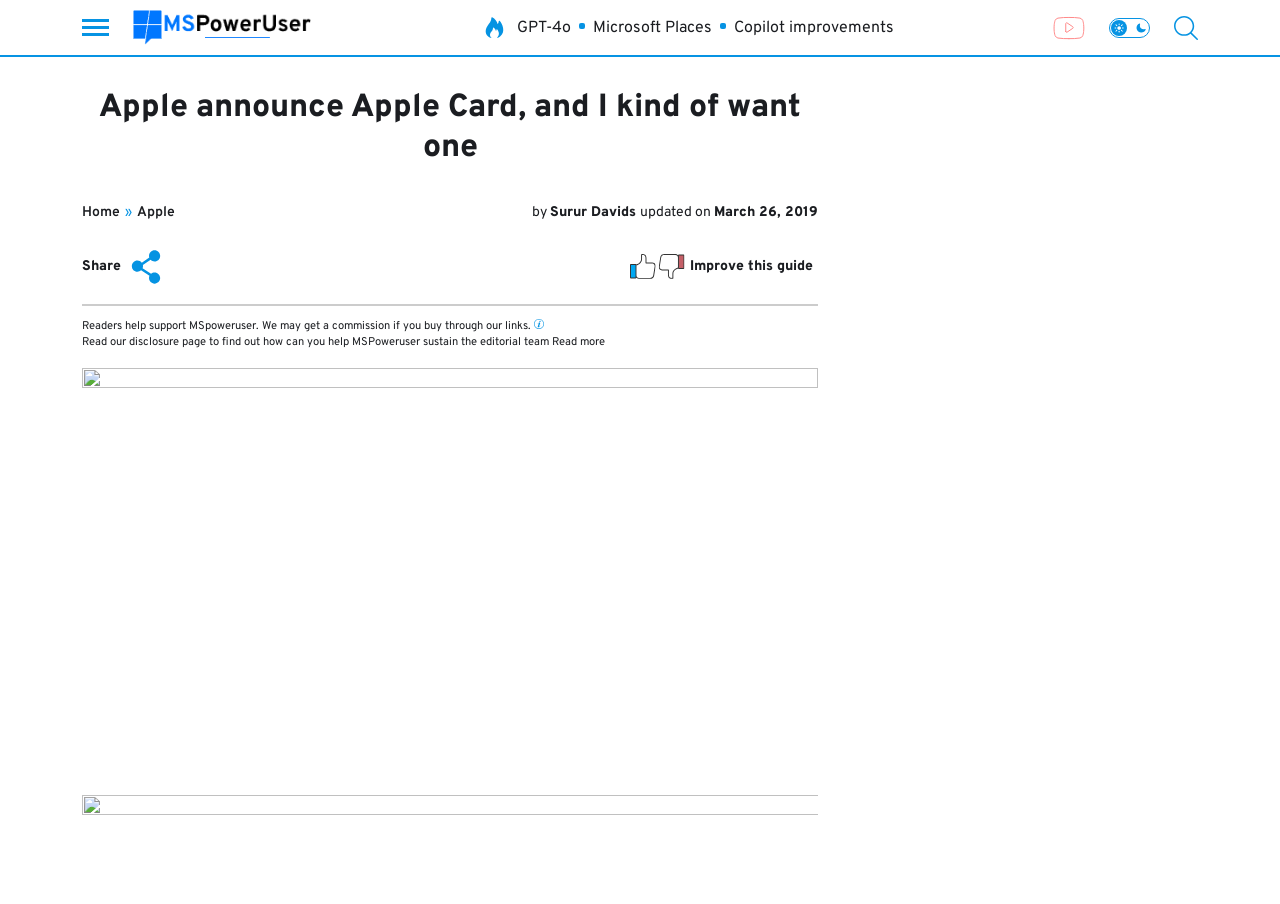Identify and provide the bounding box for the element described by: "title="Open search bar"".

[0.917, 0.017, 0.936, 0.044]